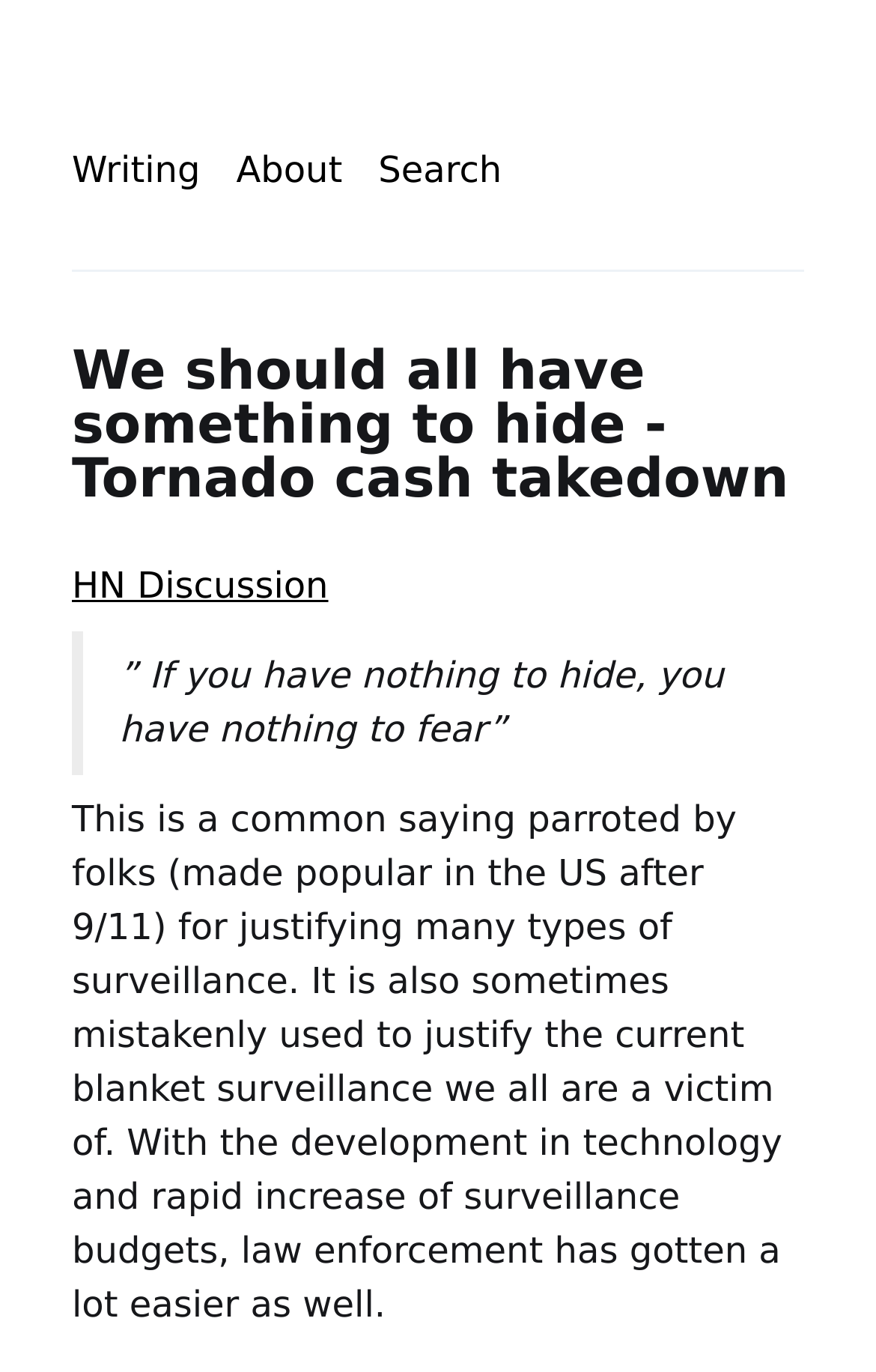Please provide a short answer using a single word or phrase for the question:
What is the topic of the discussion?

Tornado cash takedown